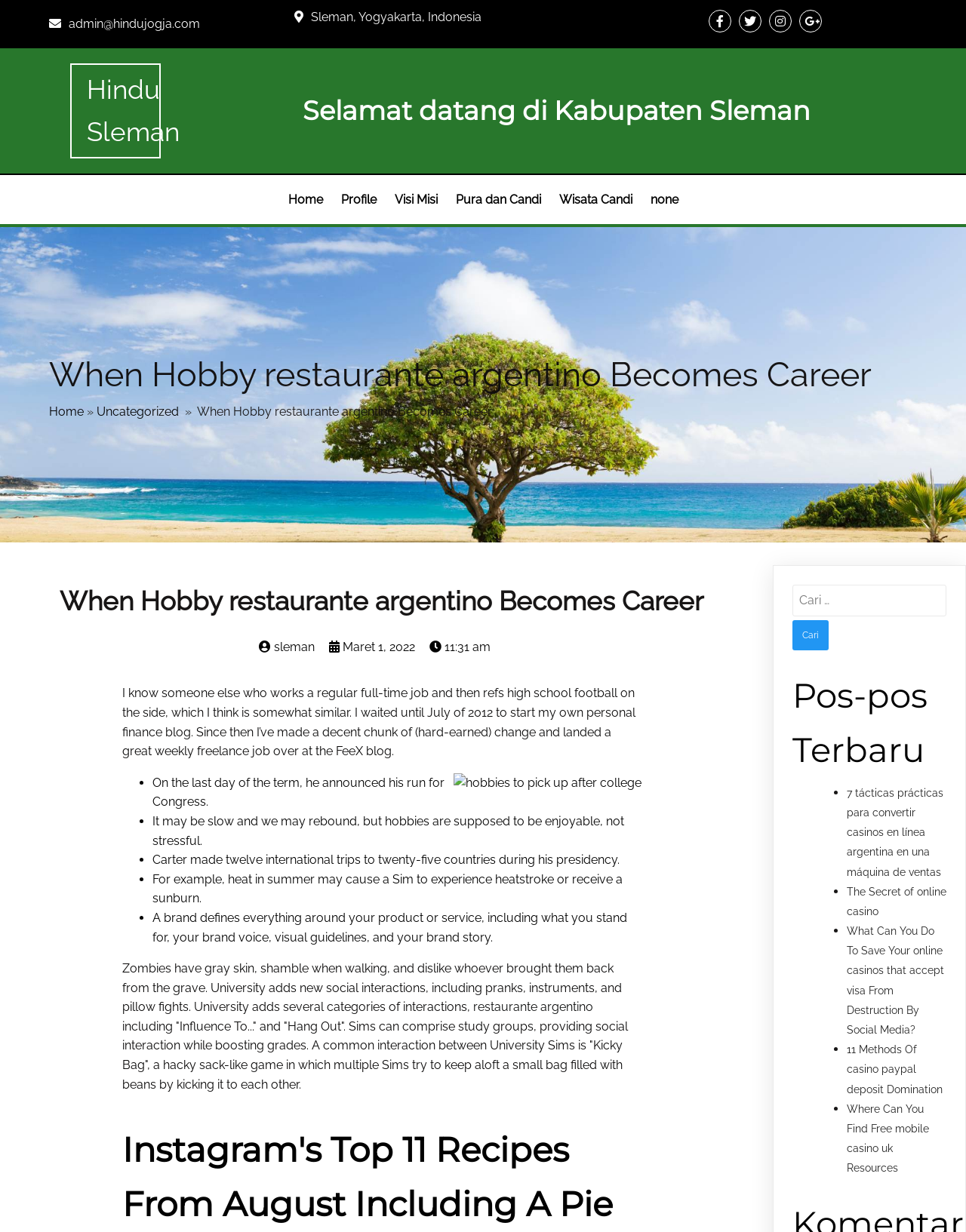Please provide the bounding box coordinates for the element that needs to be clicked to perform the following instruction: "Search for something". The coordinates should be given as four float numbers between 0 and 1, i.e., [left, top, right, bottom].

[0.82, 0.474, 0.98, 0.528]